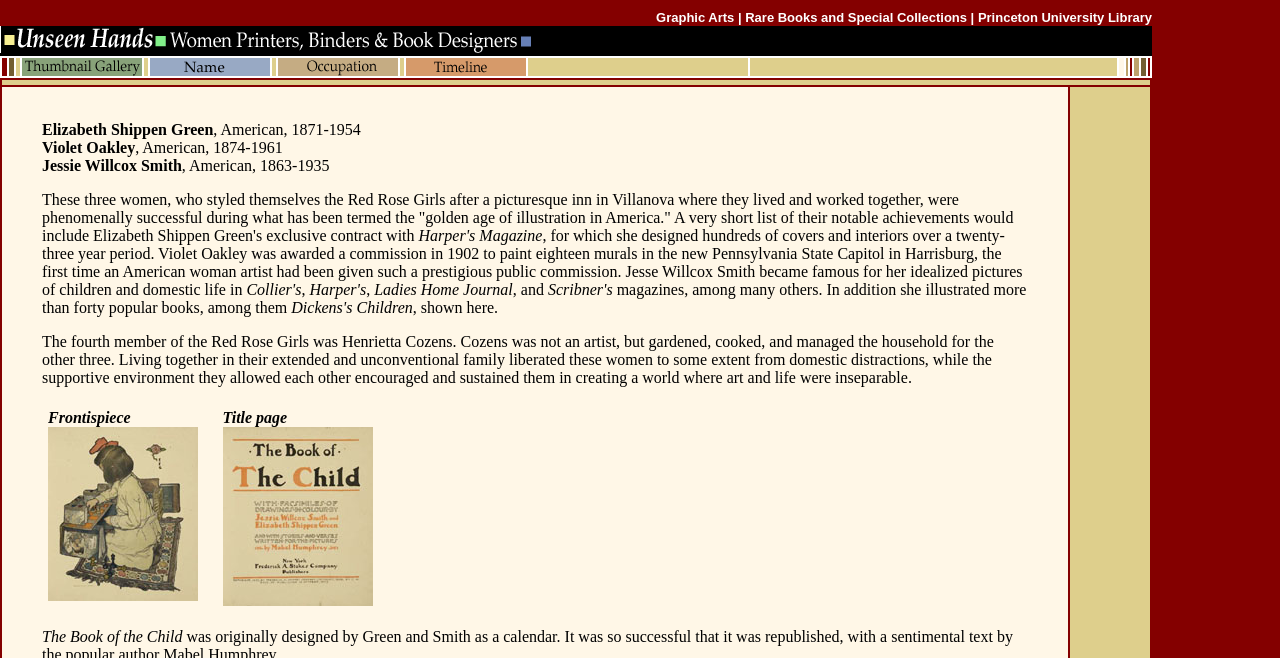Determine the bounding box coordinates for the area that should be clicked to carry out the following instruction: "Click the link to The Book of the Child [Frontispiece], by Elizabeth Shippen Green and Jessie Willcox Smith".

[0.038, 0.892, 0.155, 0.918]